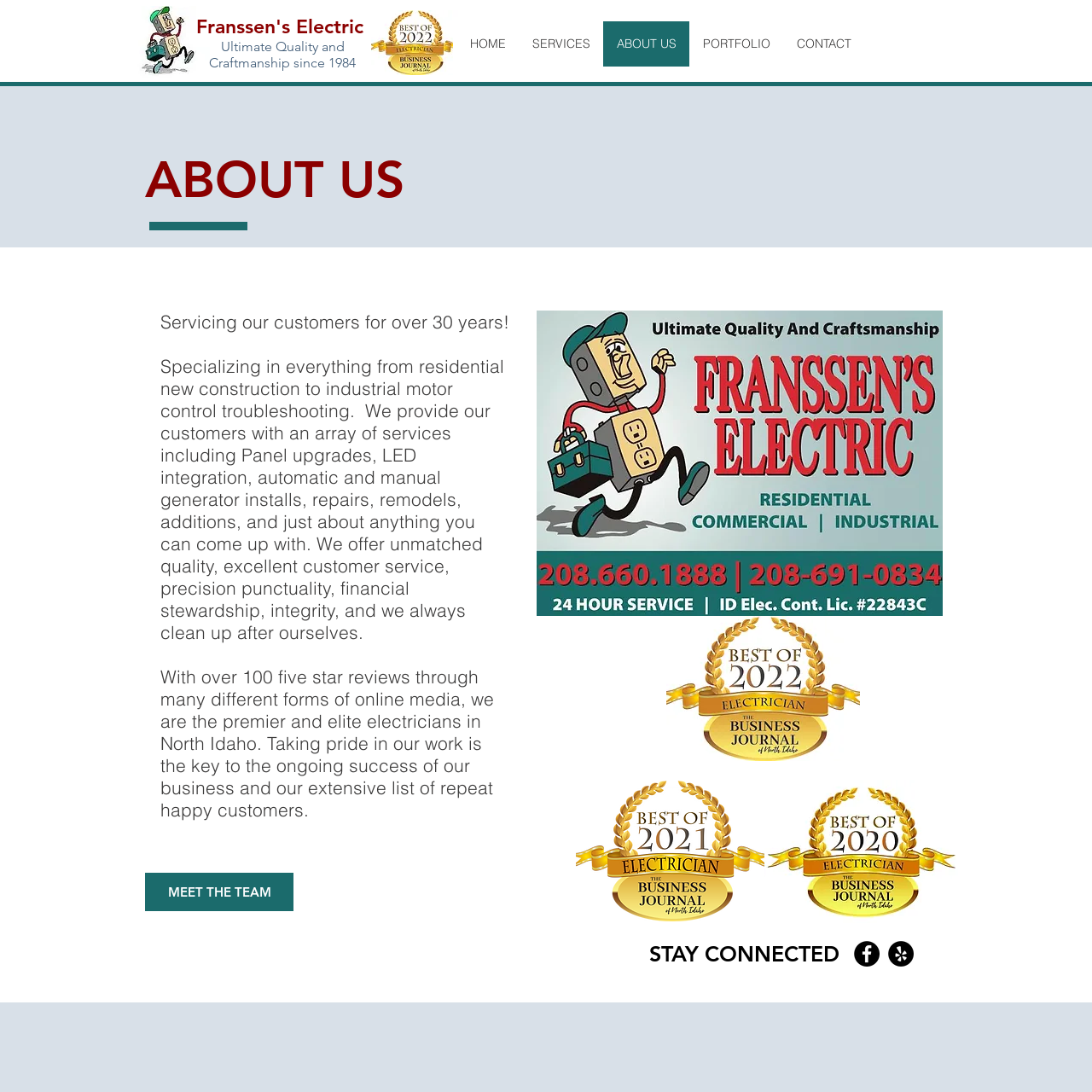Give an in-depth explanation of the webpage layout and content.

The webpage is about Franssen's Electric, an electrical service company in North Idaho. At the top, there is a navigation menu with five links: "HOME", "SERVICES", "ABOUT US", "PORTFOLIO", and "CONTACT". Below the navigation menu, there is a heading that reads "Franssen's Electric" and a subheading that says "Ultimate Quality and Craftmanship since 1984". To the right of the headings, there is an image of an award, "Best of 2022-Gold-Electrician".

The main content of the page is divided into two sections. The first section has a heading that says "ABOUT US" and three paragraphs of text. The text describes the company's experience, services, and commitment to quality and customer satisfaction. Below the text, there are three links: "MEET THE TEAM" and two links with images of awards, "BESTOF21_GOLD_Electrician.png" and "Best electrician 2020.jpg".

The second section has a heading that says "STAY CONNECTED" and a list of social media links, including Facebook and Yelp, represented by black circle icons.

There are a total of five images on the page, including the award images and the social media icons. The page has a clean and organized layout, making it easy to navigate and read.